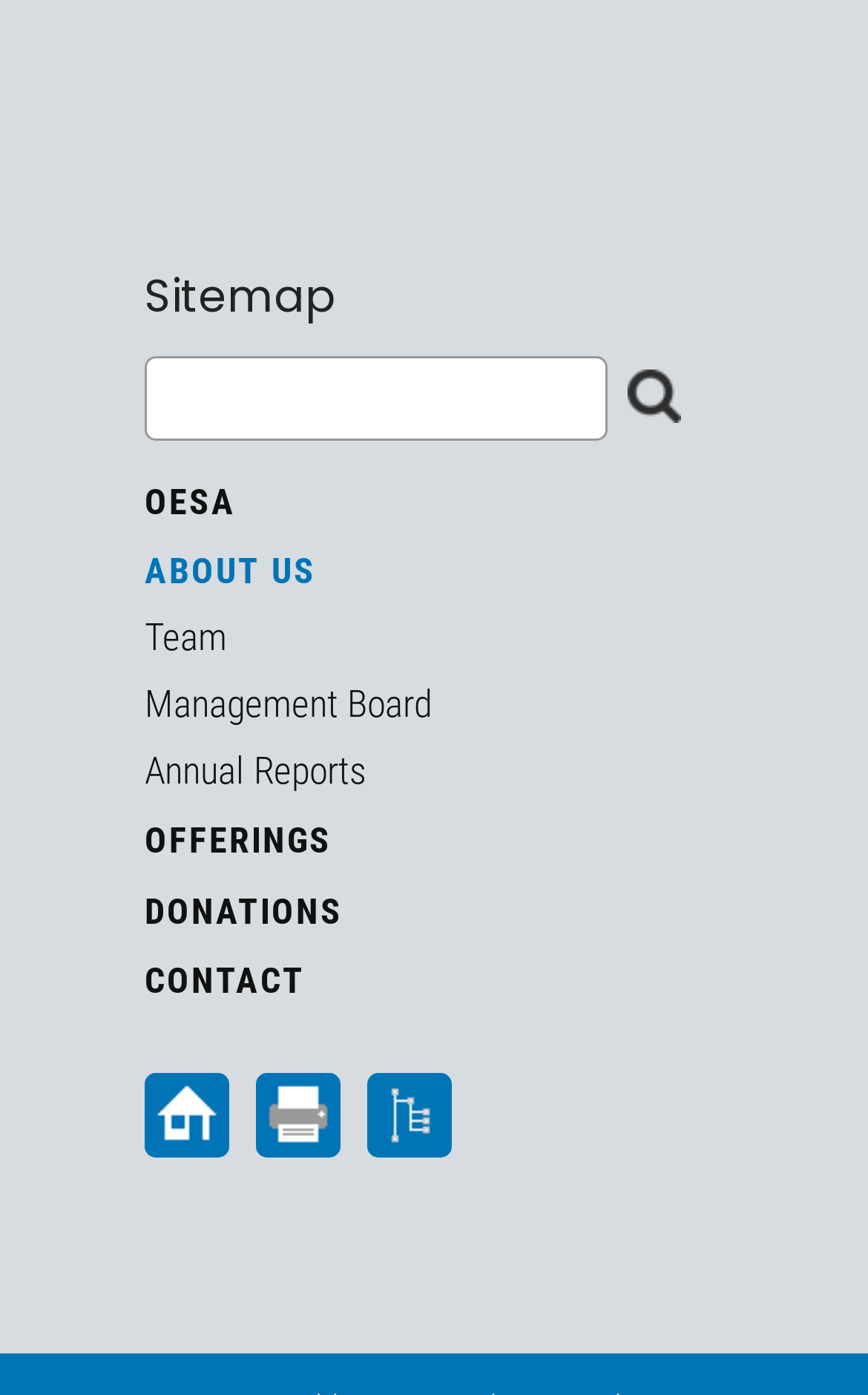How many links are under 'ABOUT US'?
Answer the question with a single word or phrase derived from the image.

3